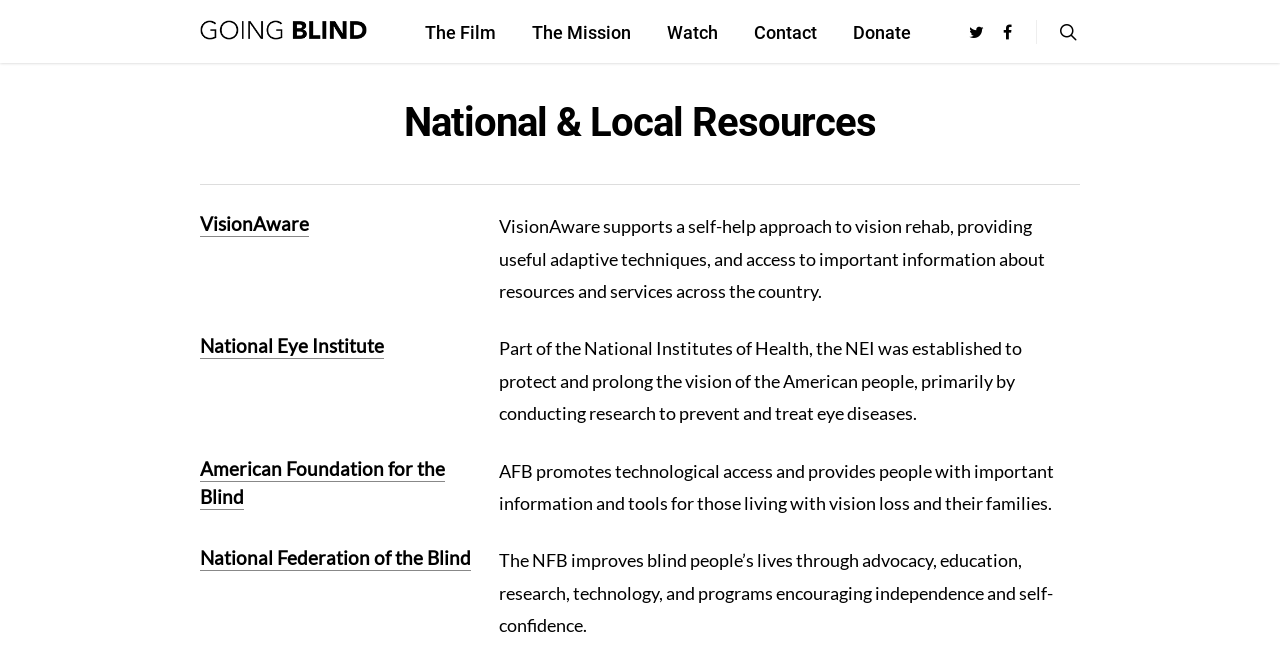Locate the bounding box coordinates of the clickable part needed for the task: "learn about VisionAware".

[0.156, 0.323, 0.241, 0.362]